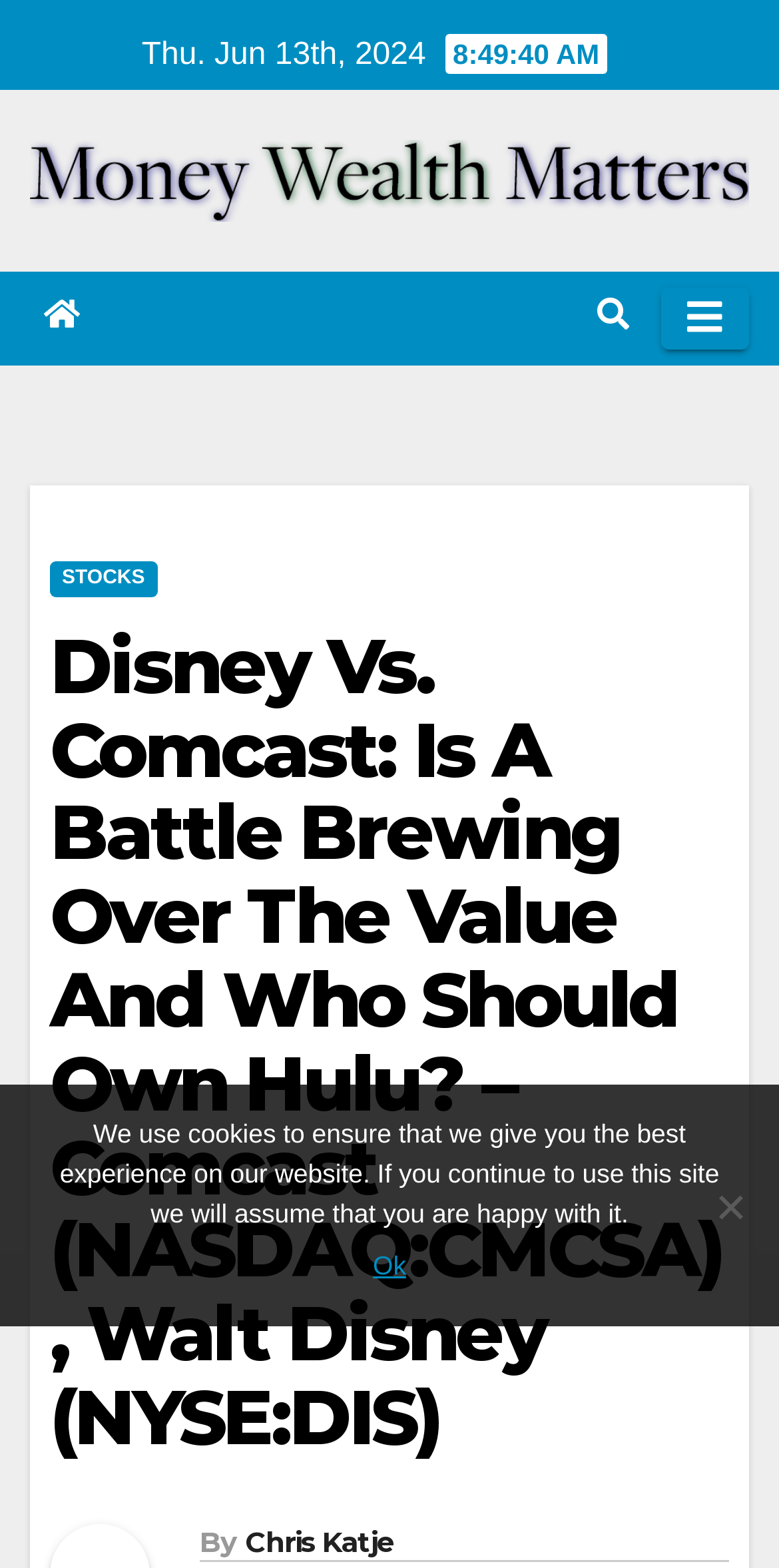What is the name of the website?
Offer a detailed and full explanation in response to the question.

I found the name of the website by looking at the top-left corner of the webpage, where it says 'Money Wealth Matters' in a link element, accompanied by an image with the same text.